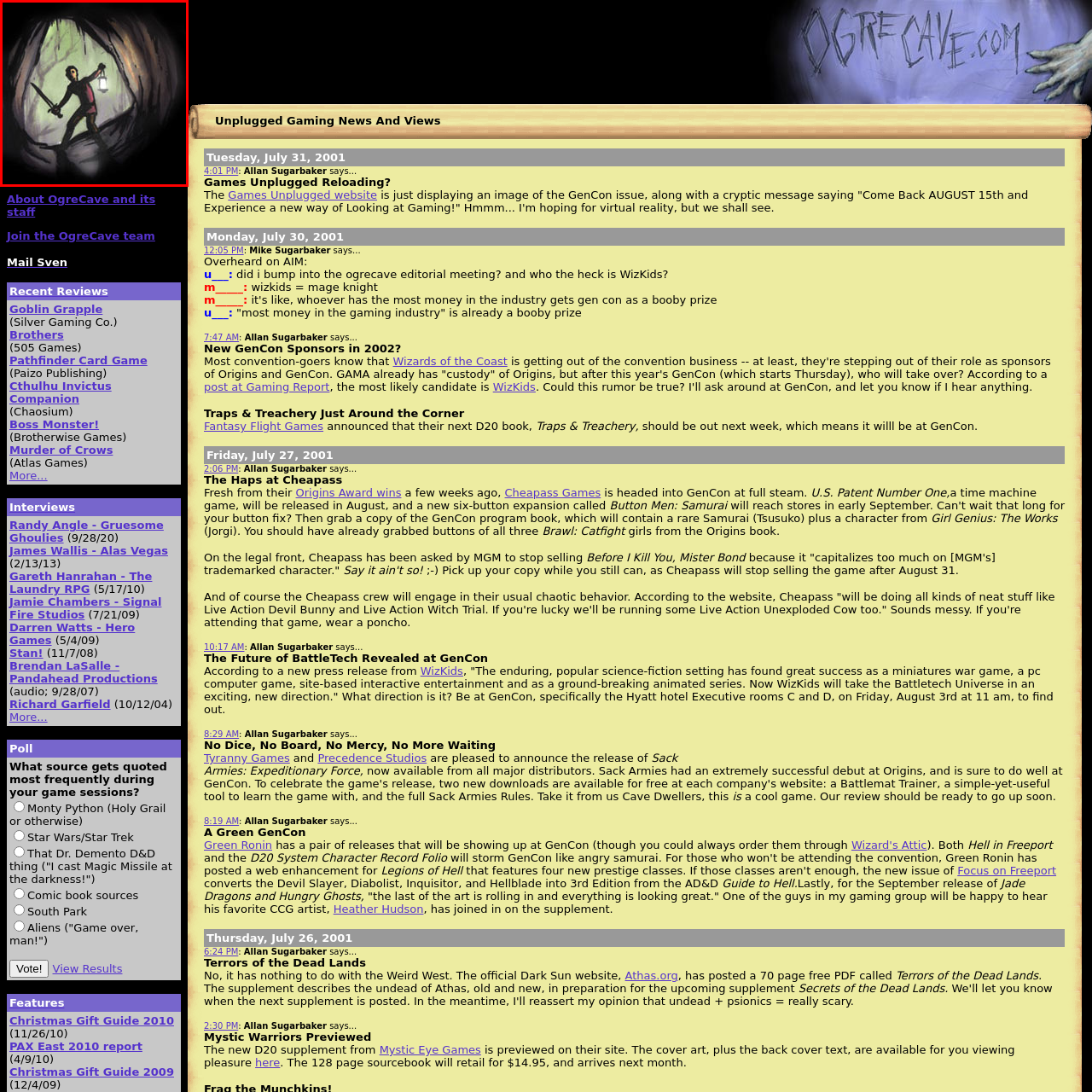What is the adventurer's emotional state?
Observe the image inside the red bounding box and give a concise answer using a single word or phrase.

brave